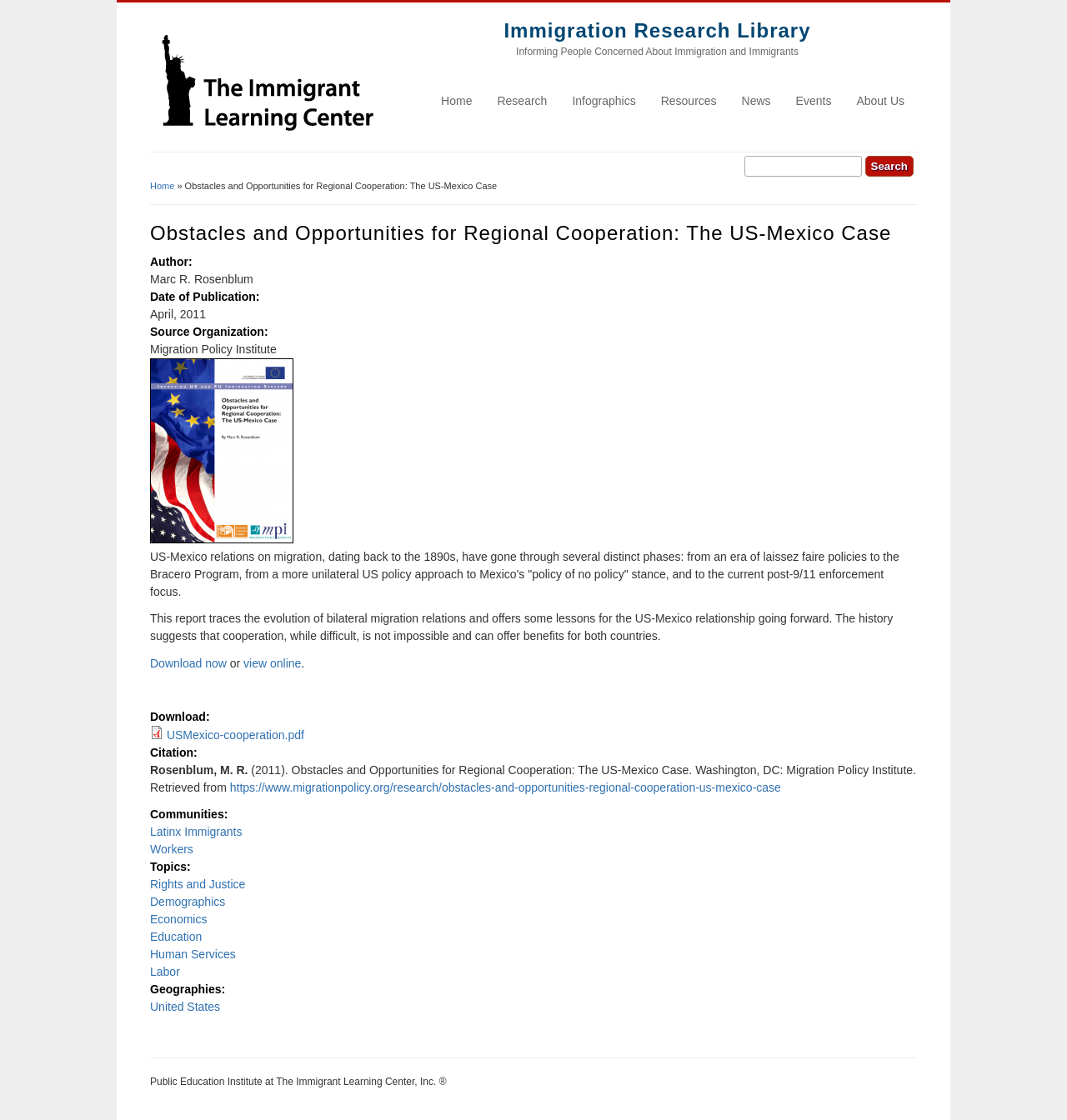Calculate the bounding box coordinates for the UI element based on the following description: "Knowledge Base". Ensure the coordinates are four float numbers between 0 and 1, i.e., [left, top, right, bottom].

None